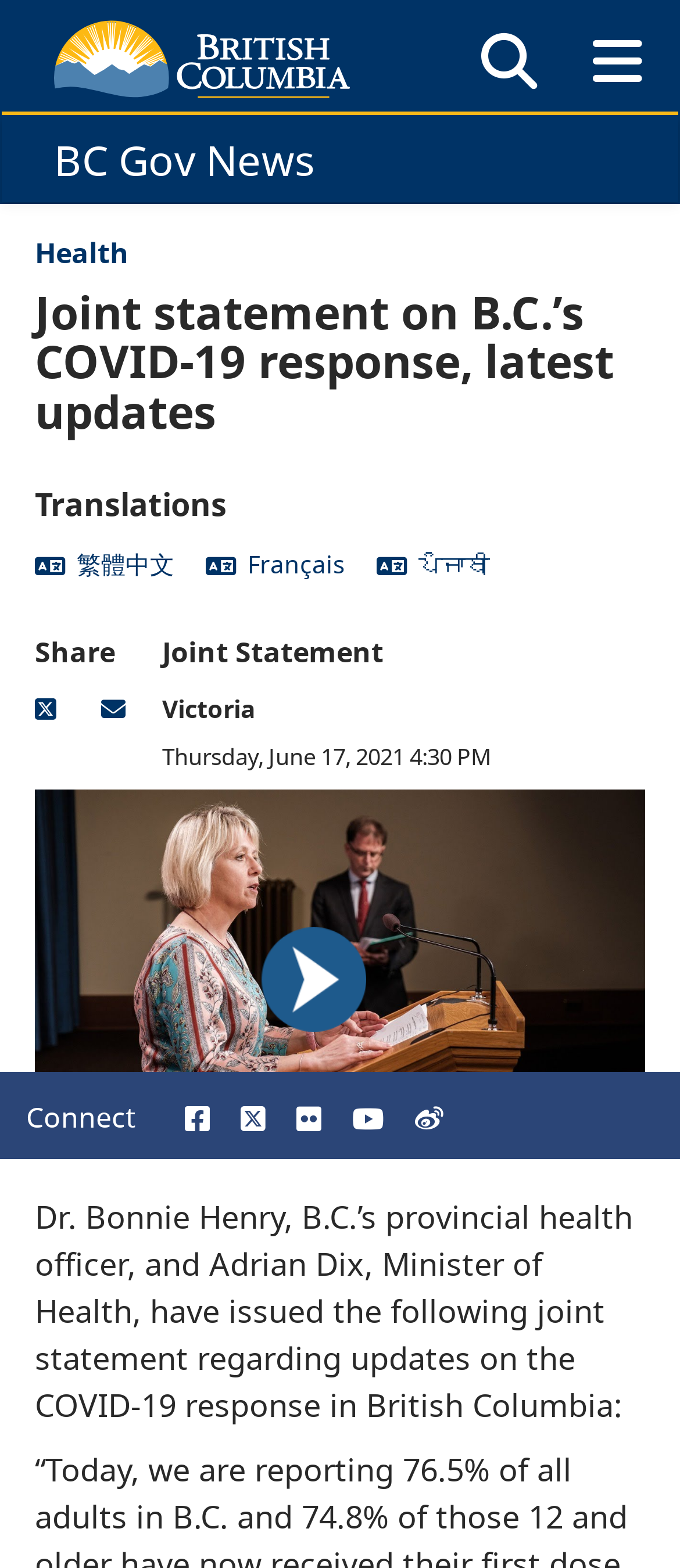Create an in-depth description of the webpage, covering main sections.

The webpage appears to be a news article or press release from the Government of British Columbia, specifically from the Ministry of Health. At the top left corner, there is a link to the "Government of B.C." with an accompanying image. Next to it is a heading that reads "BC Gov News". 

Below these elements, there are several headings and links organized in a hierarchical structure. The main heading "Joint statement on B.C.’s COVID-19 response, latest updates" is located at the top center of the page. To the left of this heading, there is a smaller heading "Health" with a link to it. 

Further down, there are three links for translations to different languages: Traditional Chinese, French, and Punjabi. Below these links, there is a heading "Share" with two links to share the content on social media or via email. 

The main content of the page is a joint statement from Dr. Bonnie Henry, the provincial health officer, and Adrian Dix, the Minister of Health, regarding updates on the COVID-19 response in British Columbia. The statement is accompanied by a video thumbnail with a "Play" button, and a static text that summarizes the content of the video. 

At the bottom of the page, there are several links to connect with the government on various social media platforms, including Facebook, X, Flickr, YouTube, and Weibo. There is also a link to view all social media platforms.